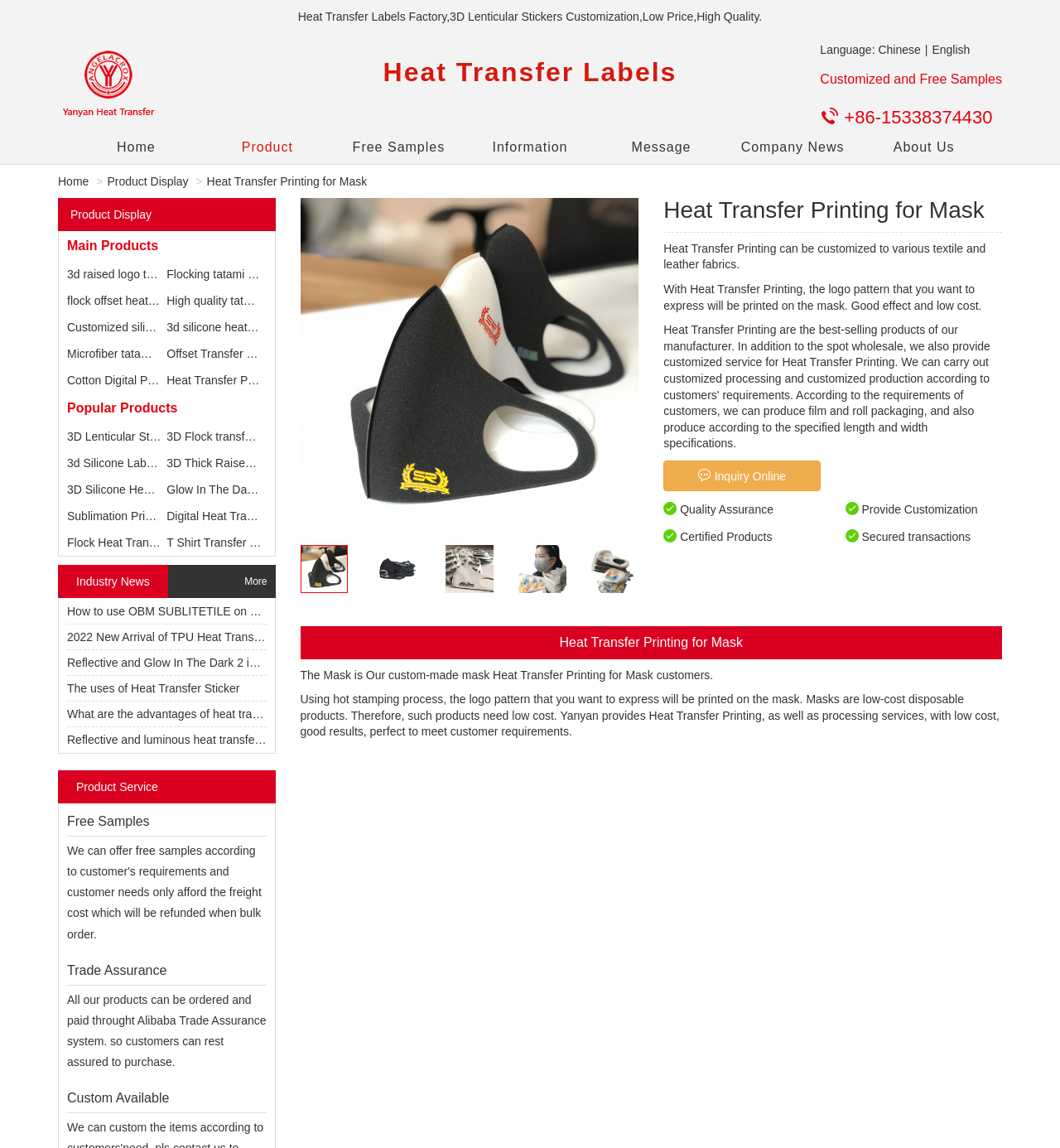Locate the bounding box coordinates of the clickable element to fulfill the following instruction: "Visit official website". Provide the coordinates as four float numbers between 0 and 1 in the format [left, top, right, bottom].

None